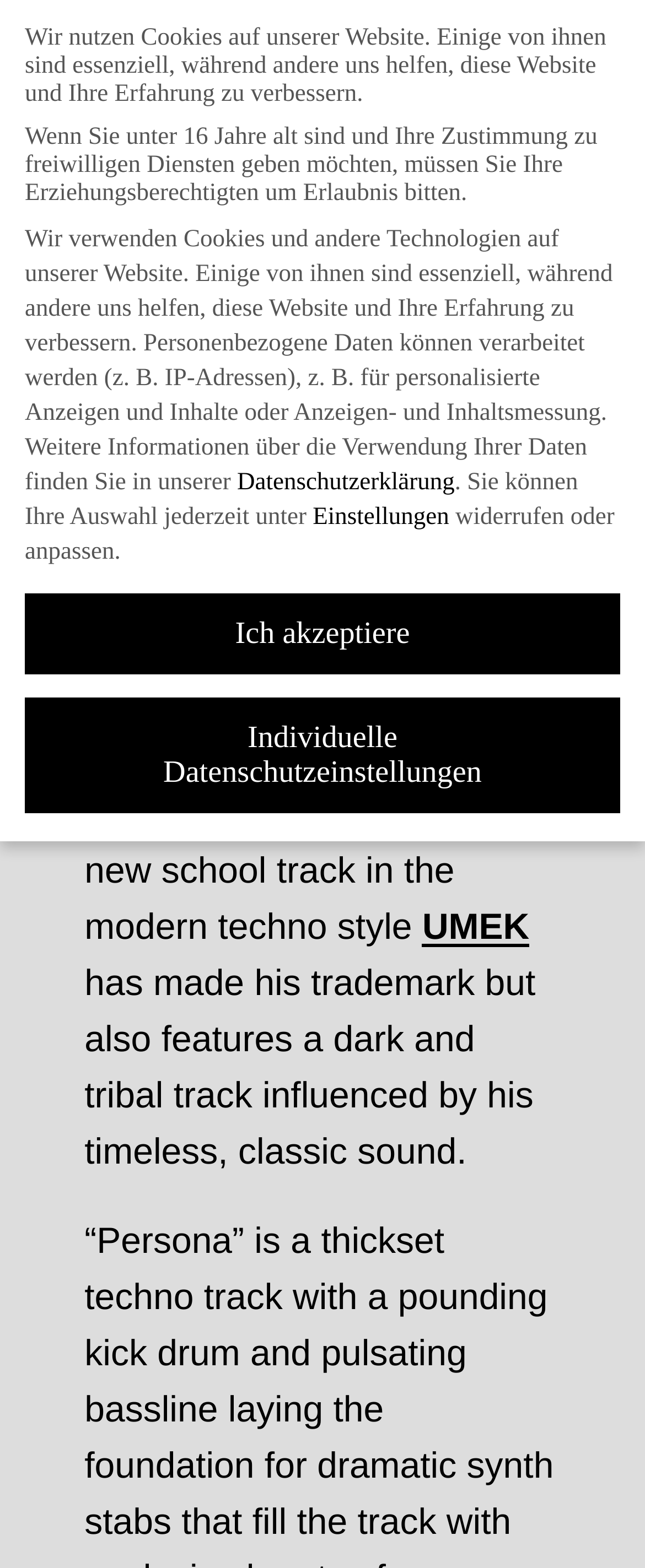Point out the bounding box coordinates of the section to click in order to follow this instruction: "View music news".

[0.128, 0.207, 0.23, 0.231]